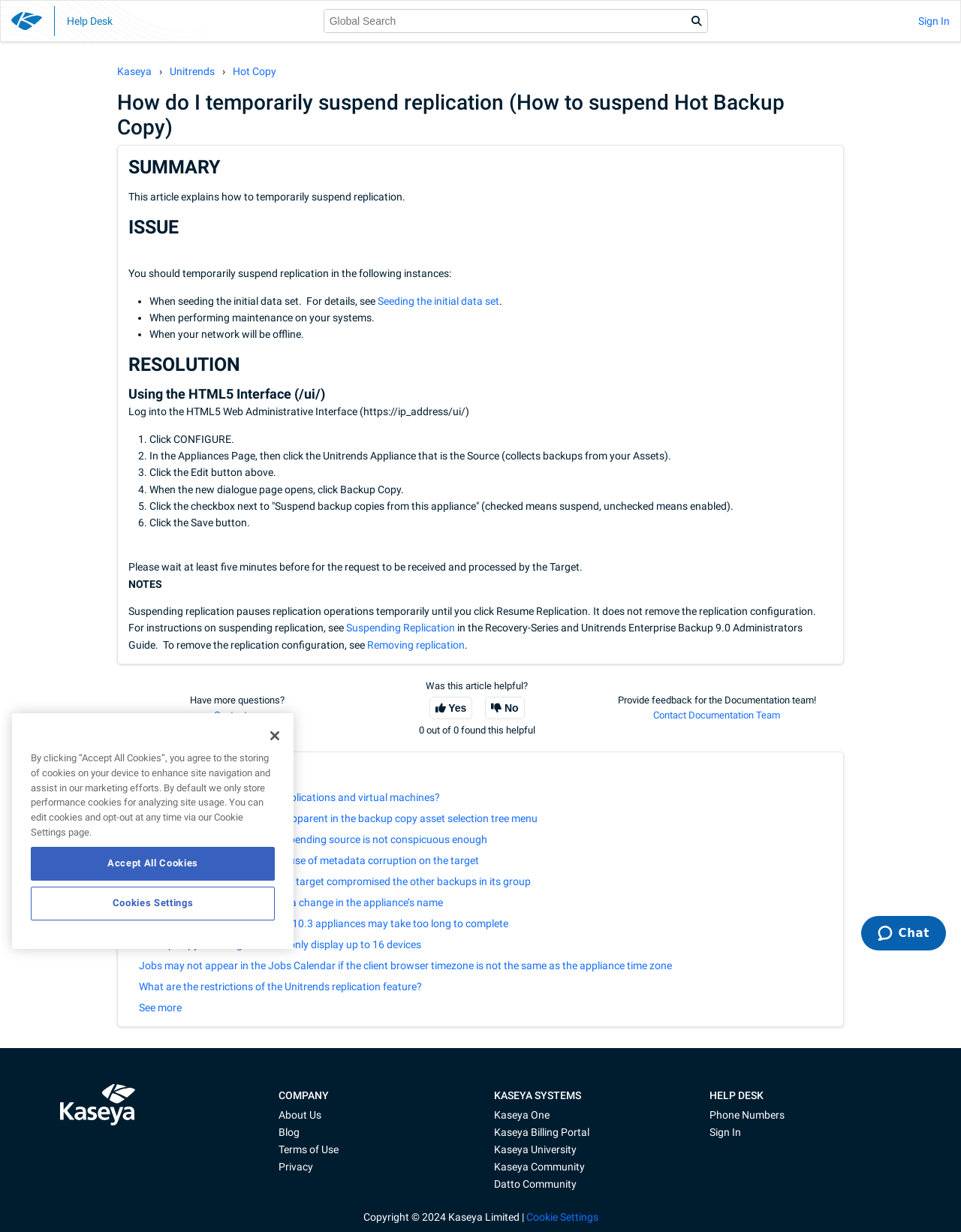What are the instances where replication should be suspended?
Please provide a comprehensive answer based on the information in the image.

According to the article, replication should be suspended in three instances: when seeding the initial data set, when performing maintenance on systems, and when the network will be offline. These instances are listed in the 'ISSUE' section of the article.